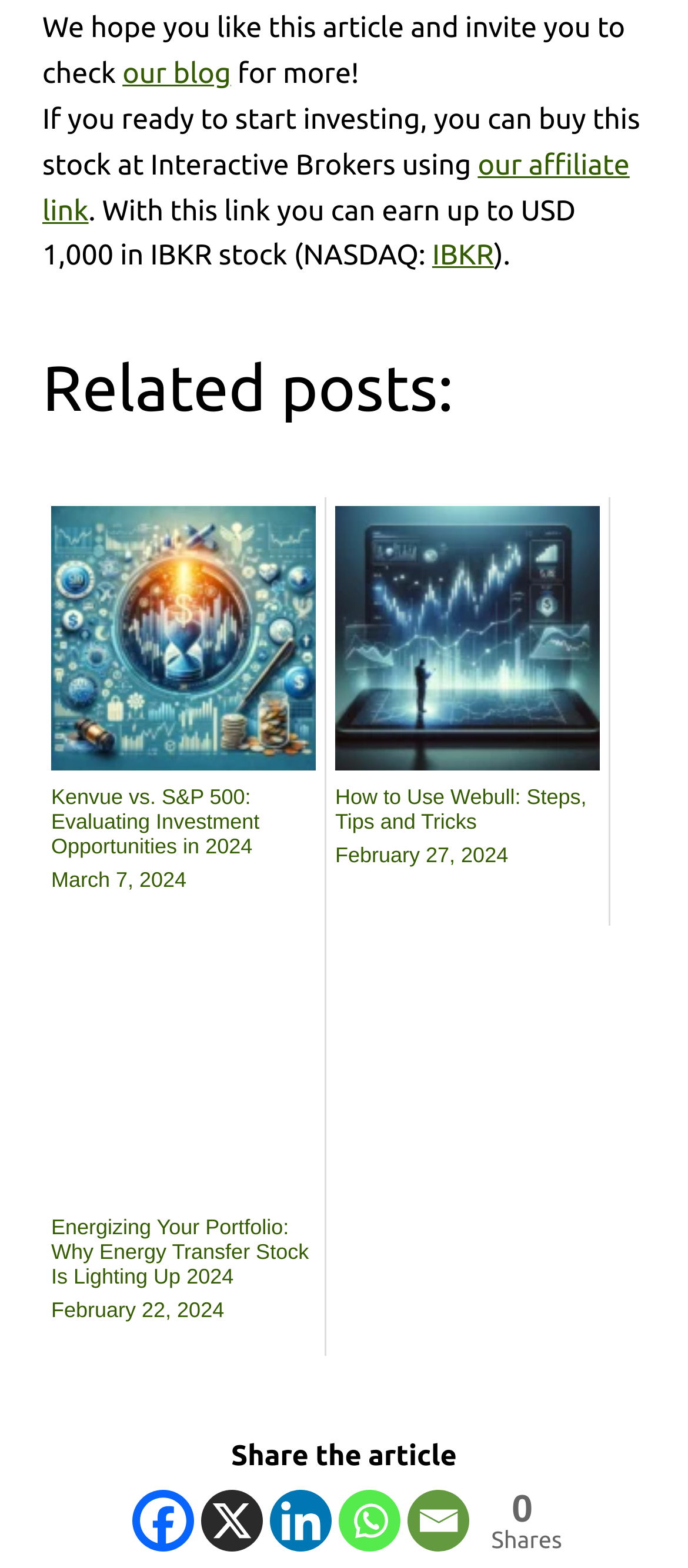Determine the bounding box coordinates for the area that should be clicked to carry out the following instruction: "Read related post about kvue stock".

[0.074, 0.475, 0.459, 0.495]